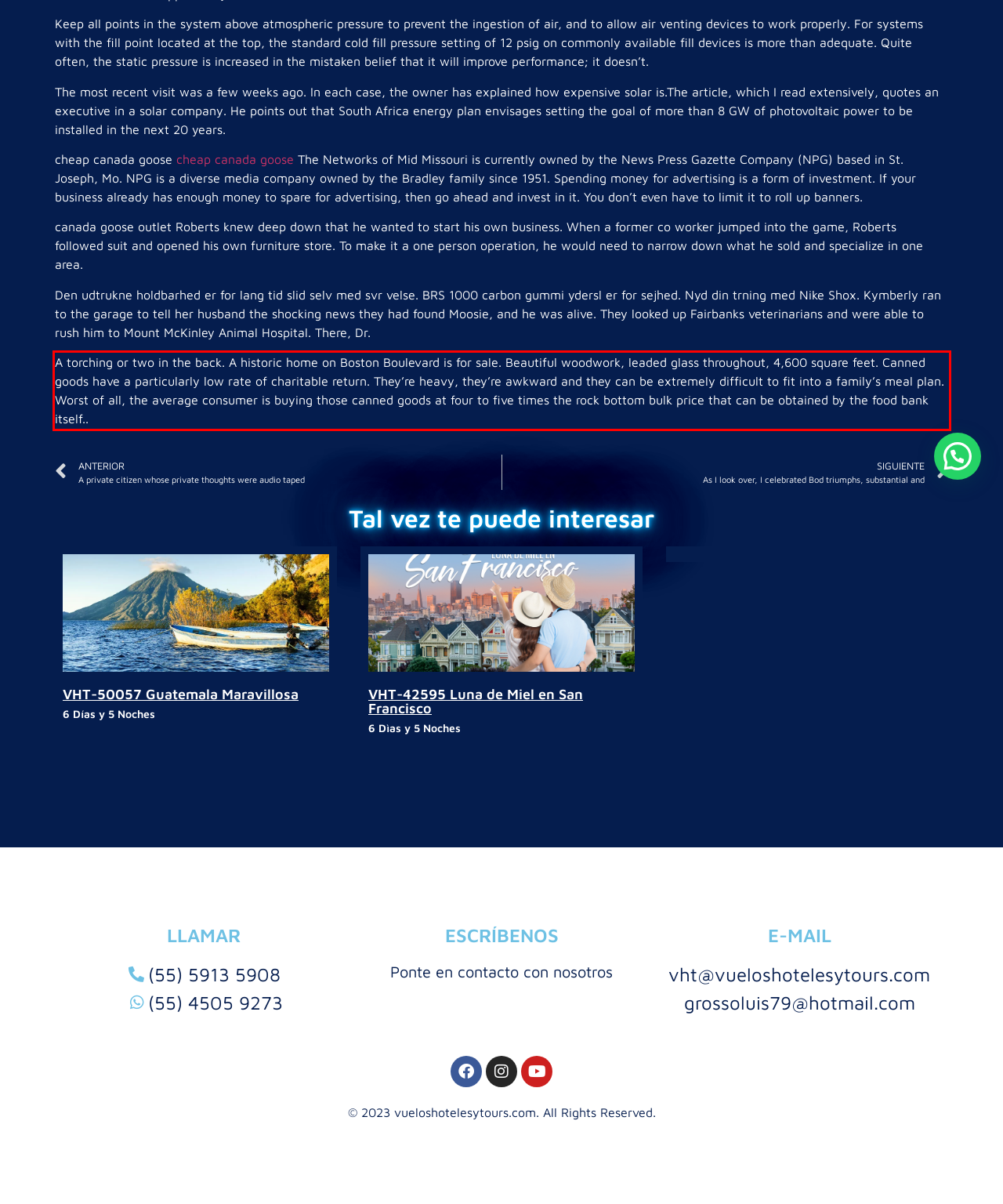Given a webpage screenshot, locate the red bounding box and extract the text content found inside it.

A torching or two in the back. A historic home on Boston Boulevard is for sale. Beautiful woodwork, leaded glass throughout, 4,600 square feet. Canned goods have a particularly low rate of charitable return. They’re heavy, they’re awkward and they can be extremely difficult to fit into a family’s meal plan. Worst of all, the average consumer is buying those canned goods at four to five times the rock bottom bulk price that can be obtained by the food bank itself..